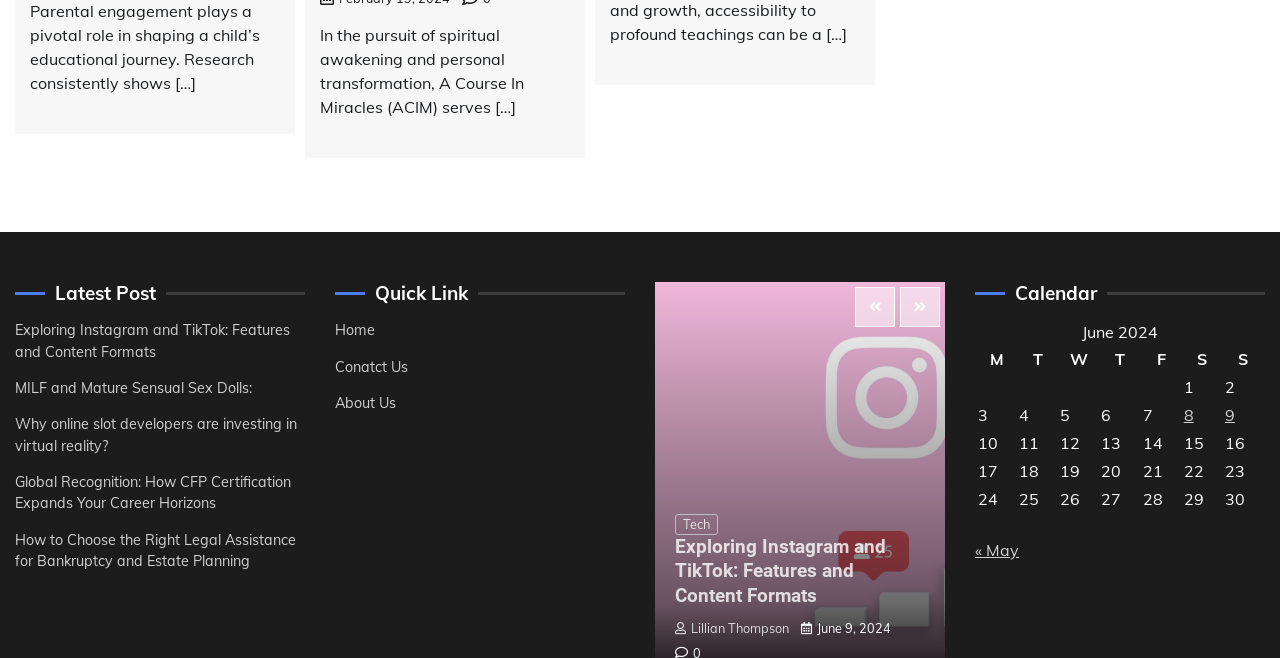Bounding box coordinates are given in the format (top-left x, top-left y, bottom-right x, bottom-right y). All values should be floating point numbers between 0 and 1. Provide the bounding box coordinate for the UI element described as: Brandon L. Woolf

[0.301, 0.942, 0.392, 0.966]